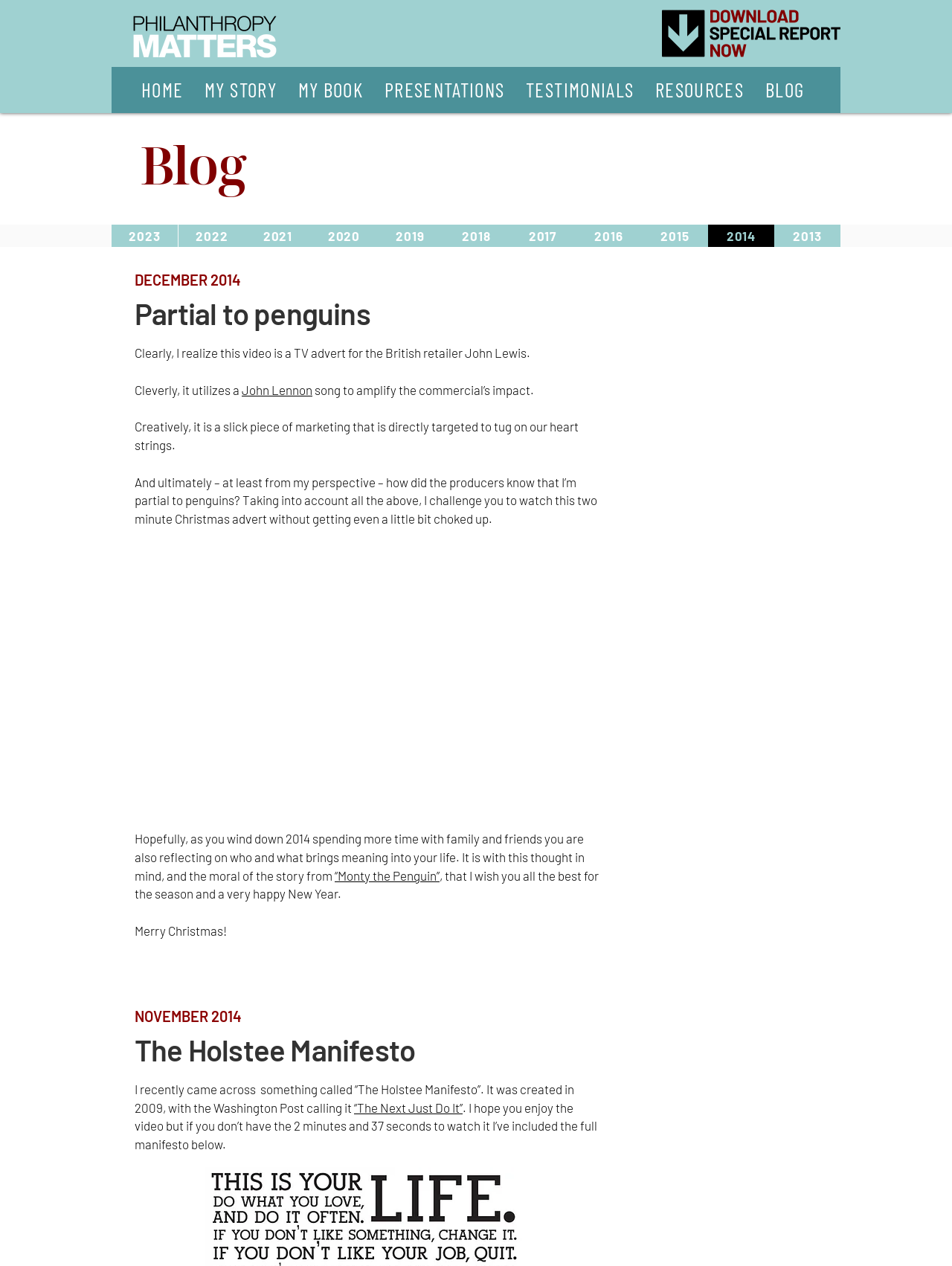Select the bounding box coordinates of the element I need to click to carry out the following instruction: "Browse the 'Business' category".

None